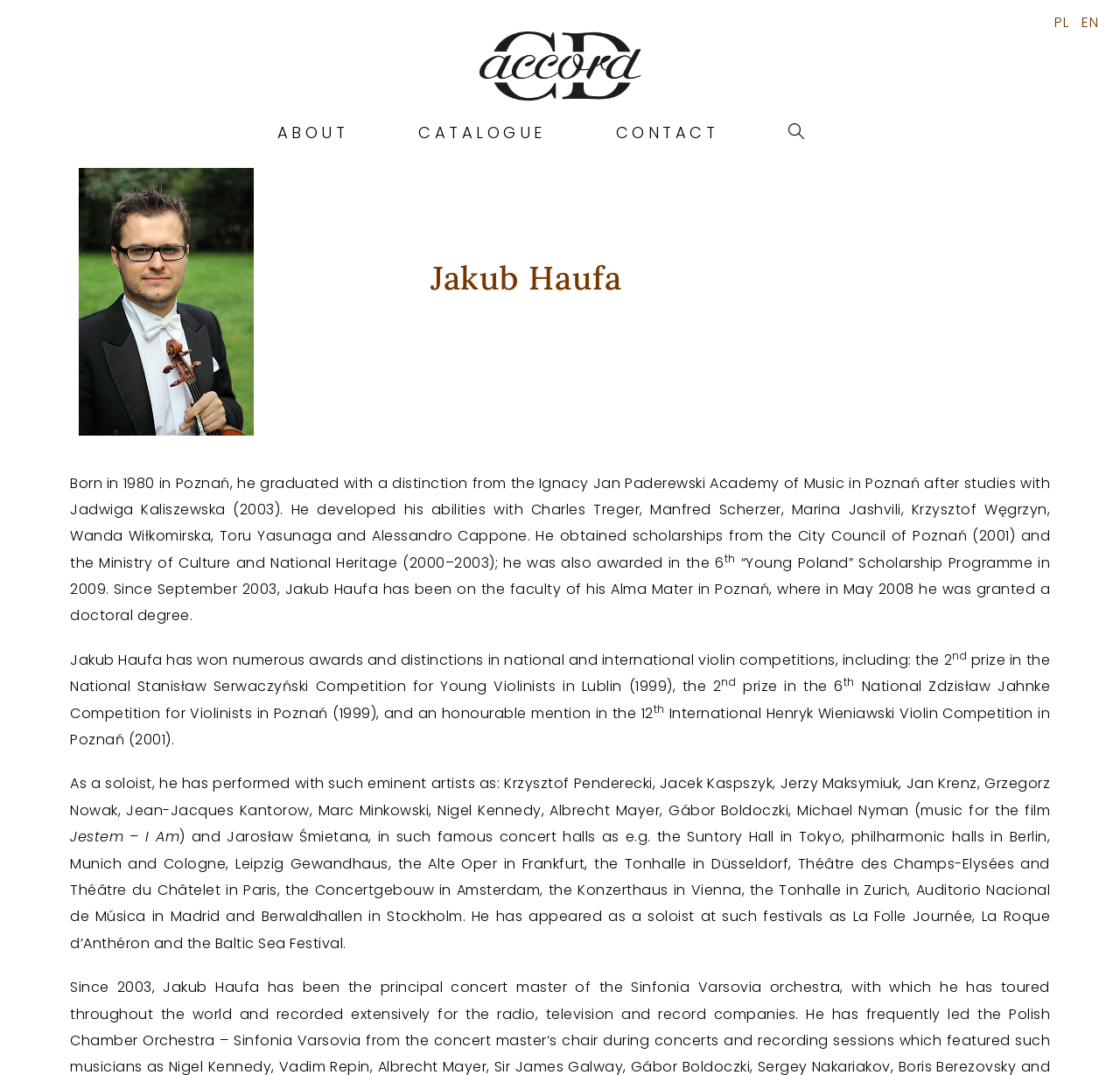What is the name of the competition where Jakub Haufa won an honourable mention?
Look at the screenshot and provide an in-depth answer.

The text states that Jakub Haufa won an honourable mention in the 12th International Henryk Wieniawski Violin Competition in Poznań in 2001.